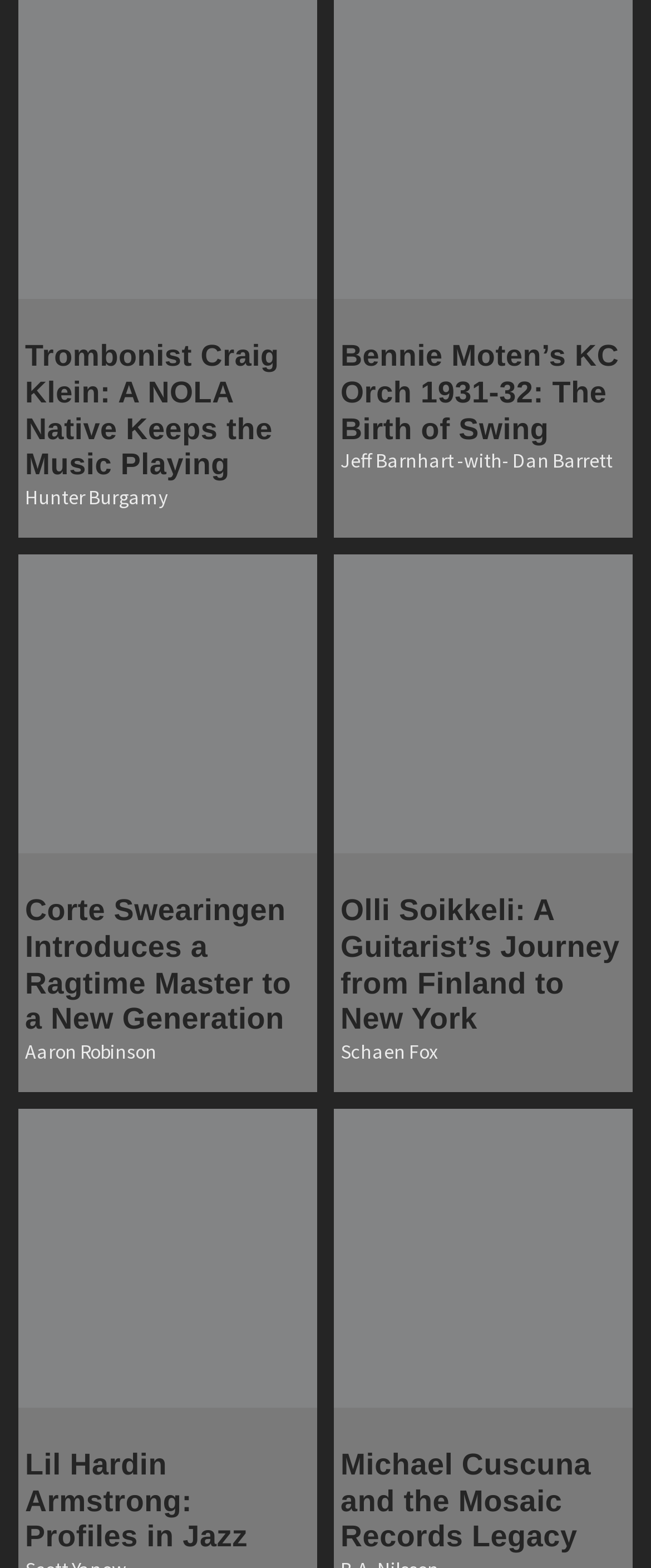Please predict the bounding box coordinates of the element's region where a click is necessary to complete the following instruction: "Read about Corte Swearingen Introduces a Ragtime Master to a New Generation". The coordinates should be represented by four float numbers between 0 and 1, i.e., [left, top, right, bottom].

[0.038, 0.57, 0.477, 0.662]